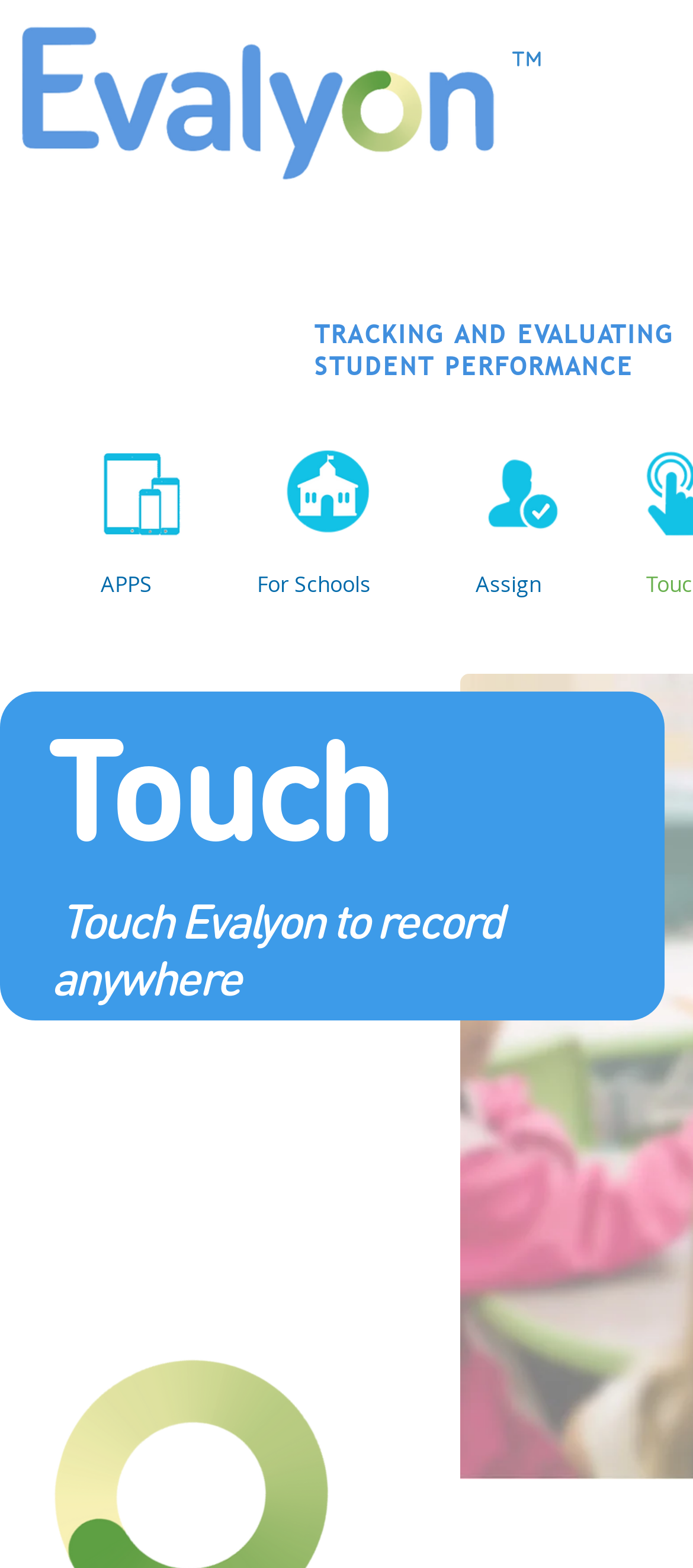Describe all the key features and sections of the webpage thoroughly.

The webpage is titled "Evalyon | Touch to Record Data" and appears to be focused on utilizing Apple iOS devices in the K-12 classroom. 

At the top of the page, there is a heading with the trademark symbol, followed by a larger heading that reads "Touch" and a subheading that says "Touch Evalyon to record anywhere". 

Below these headings, there is a navigation menu with three links: "APPS", "For Schools", and "Assign". The "APPS" link has an additional description, but it is not visible. 

To the left of the navigation menu, there are two small, empty links. 

On the right side of the page, there is a section with a generic label that reads "Individualized for students". This section contains another empty link.